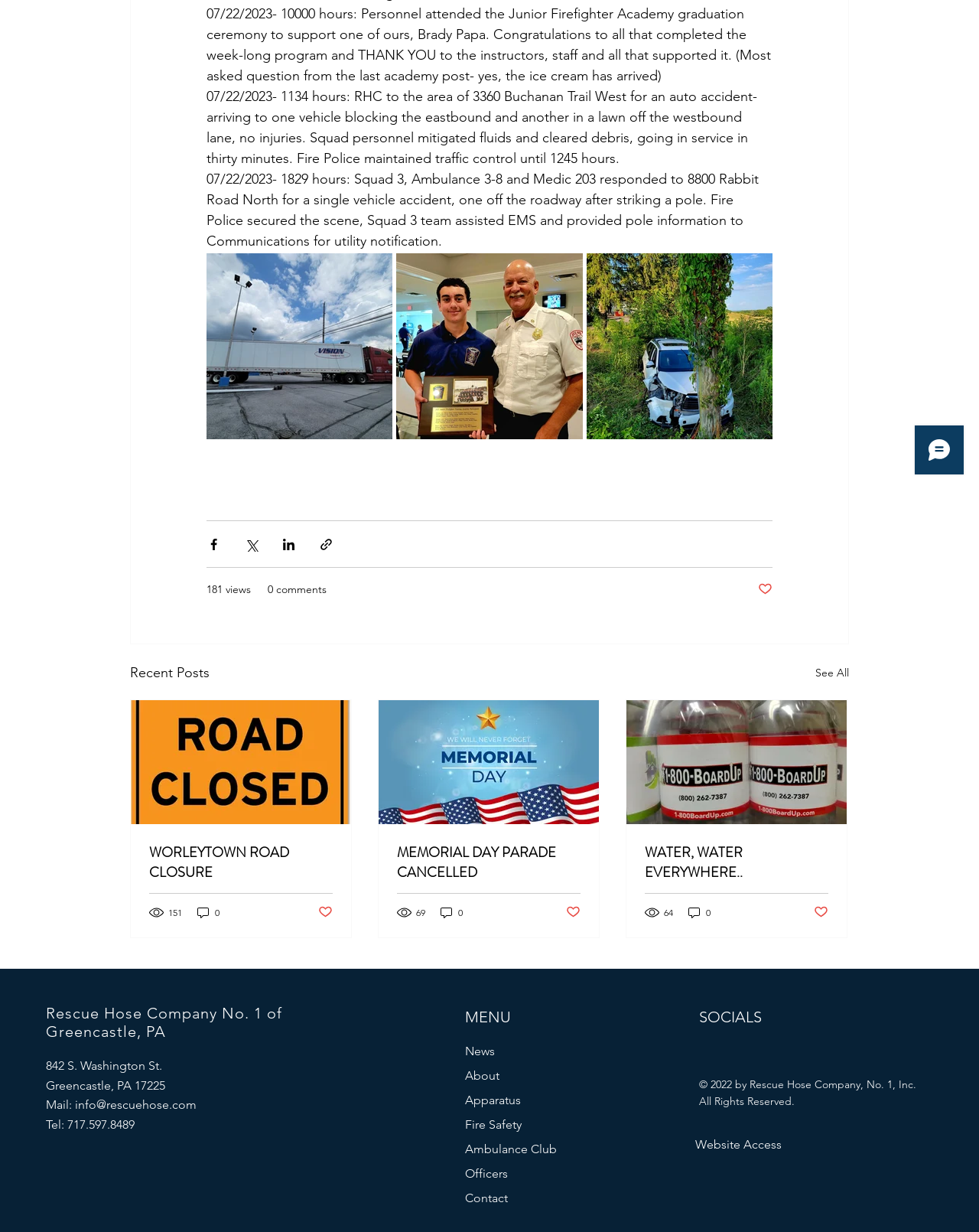Find the bounding box coordinates for the HTML element described as: "Our Services". The coordinates should consist of four float values between 0 and 1, i.e., [left, top, right, bottom].

None